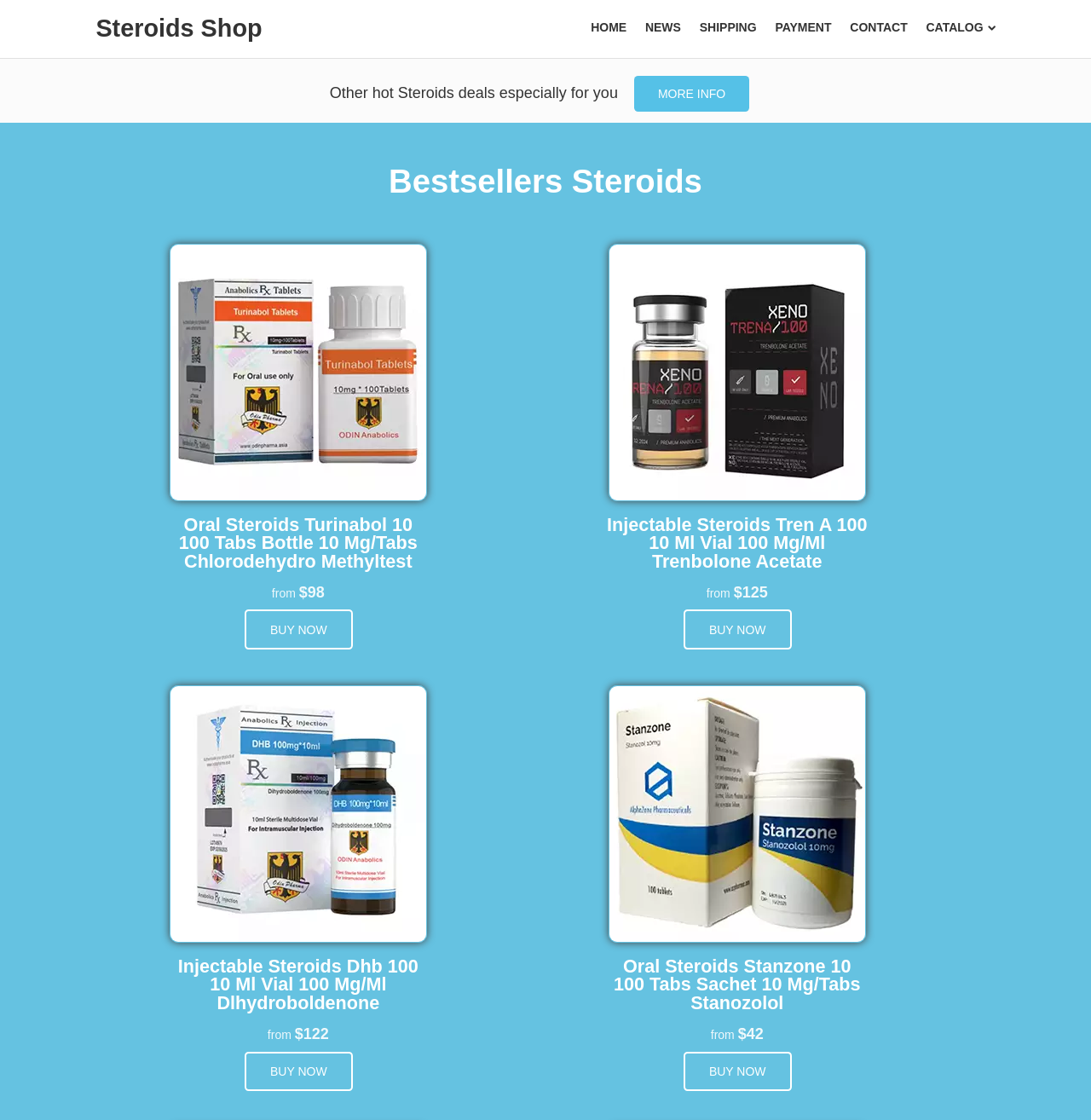What is the main category of products on this webpage?
Identify the answer in the screenshot and reply with a single word or phrase.

Steroids